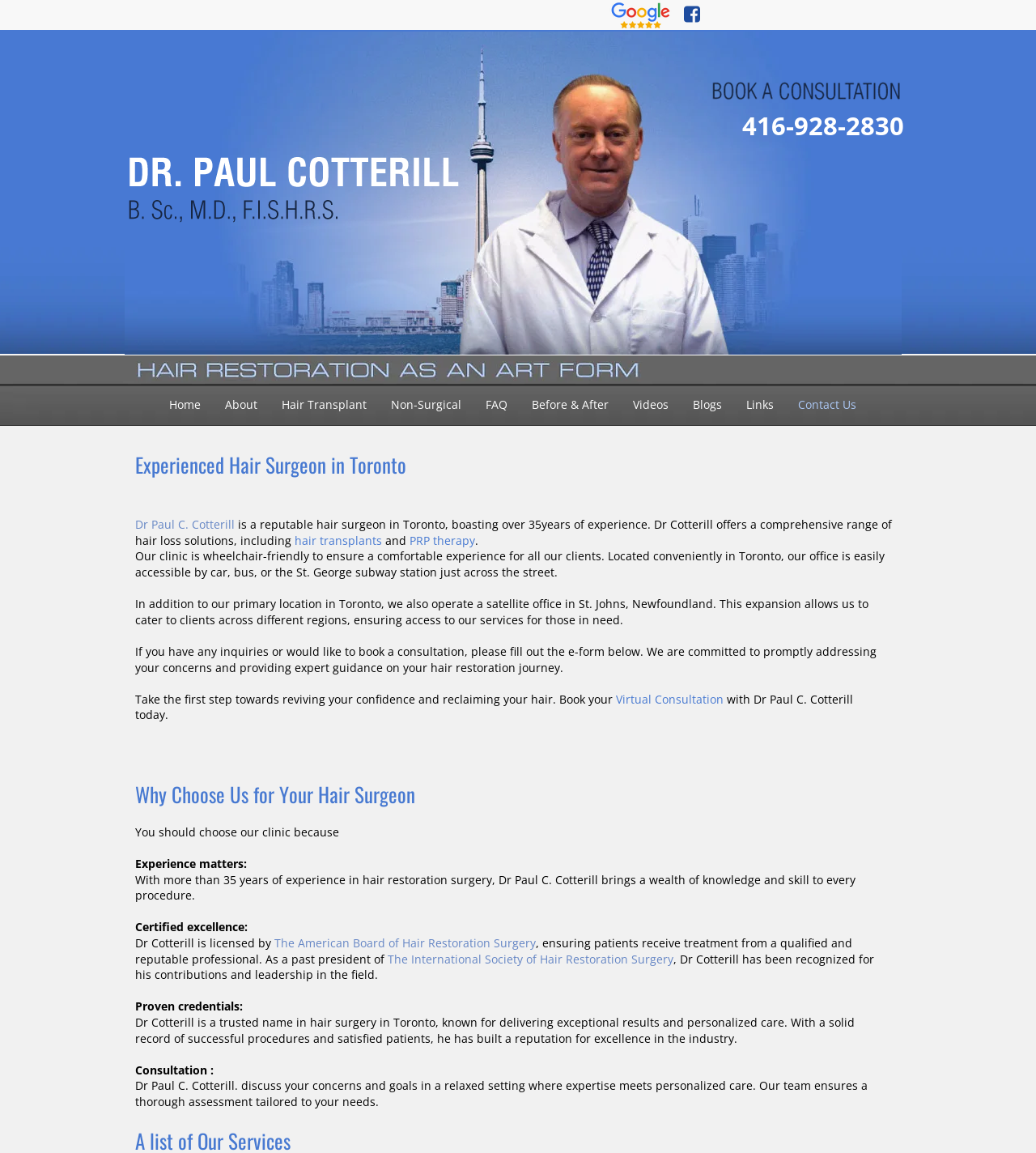What is the name of the hair surgeon?
Based on the visual information, provide a detailed and comprehensive answer.

The name of the hair surgeon can be found in the link 'dr. paul cotterill' with bounding box coordinates [0.119, 0.132, 0.447, 0.195] and also in the heading 'Experienced Hair Surgeon in Toronto' with bounding box coordinates [0.13, 0.39, 0.861, 0.42].